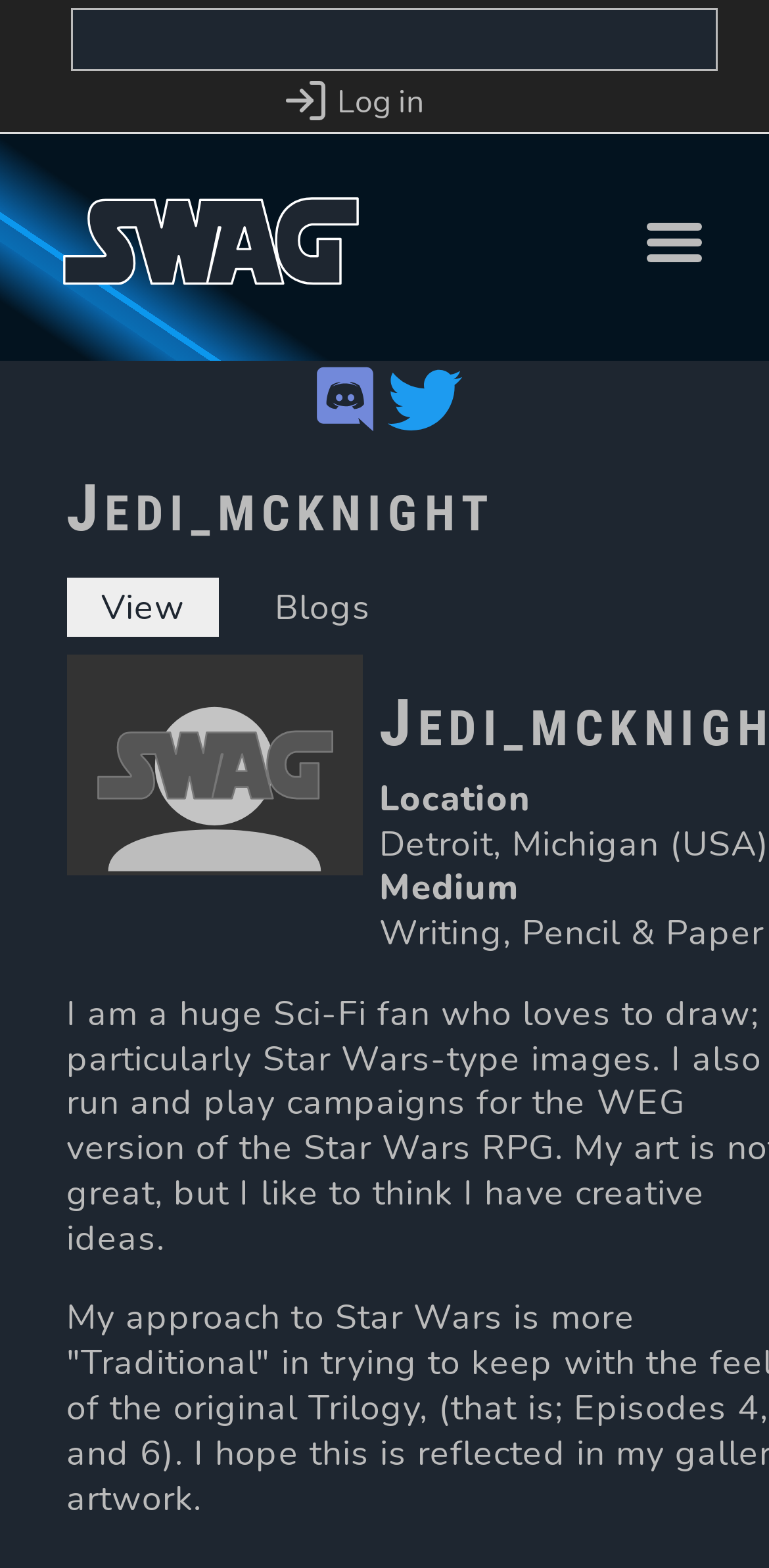Please find and report the bounding box coordinates of the element to click in order to perform the following action: "View the user profile". The coordinates should be expressed as four float numbers between 0 and 1, in the format [left, top, right, bottom].

[0.086, 0.417, 0.914, 0.992]